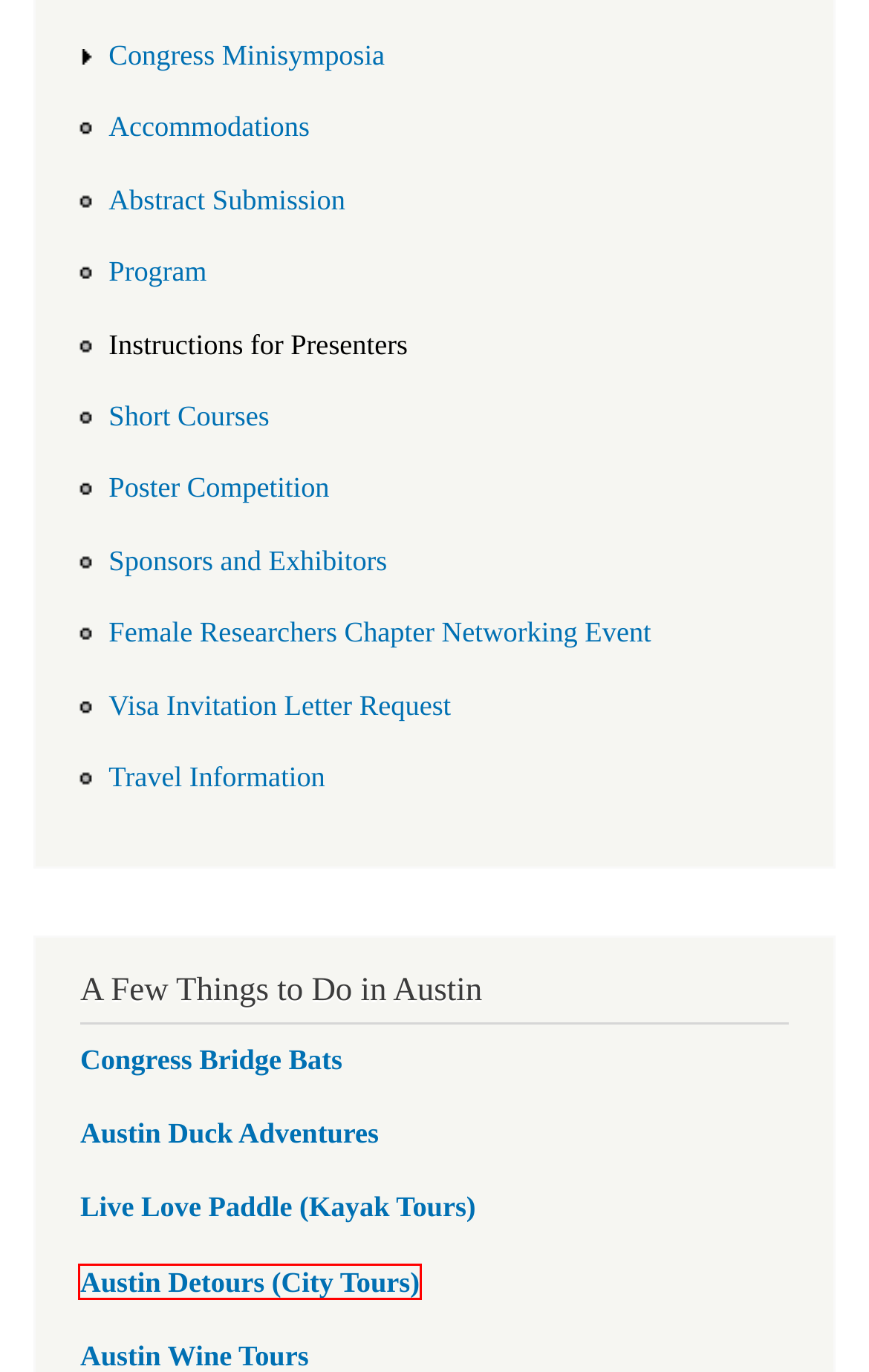Given a screenshot of a webpage with a red bounding box, please pick the webpage description that best fits the new webpage after clicking the element inside the bounding box. Here are the candidates:
A. Austin Tour Company | Unique Austin Tours Led By Locals
B. Lake Travis Zipline Adventures - Longest & Fastest in TX
C. Austin Wine Tours – Best Winery Tours in Austin TX
D. Live Love Paddle | Austin Kayak Rentals & Tours
E. Austin Duck Adventures
F. USACM - Powered by AMO
.
G. Siriad | Siriad Solutions
H. IPv6 test - web site reachability

A